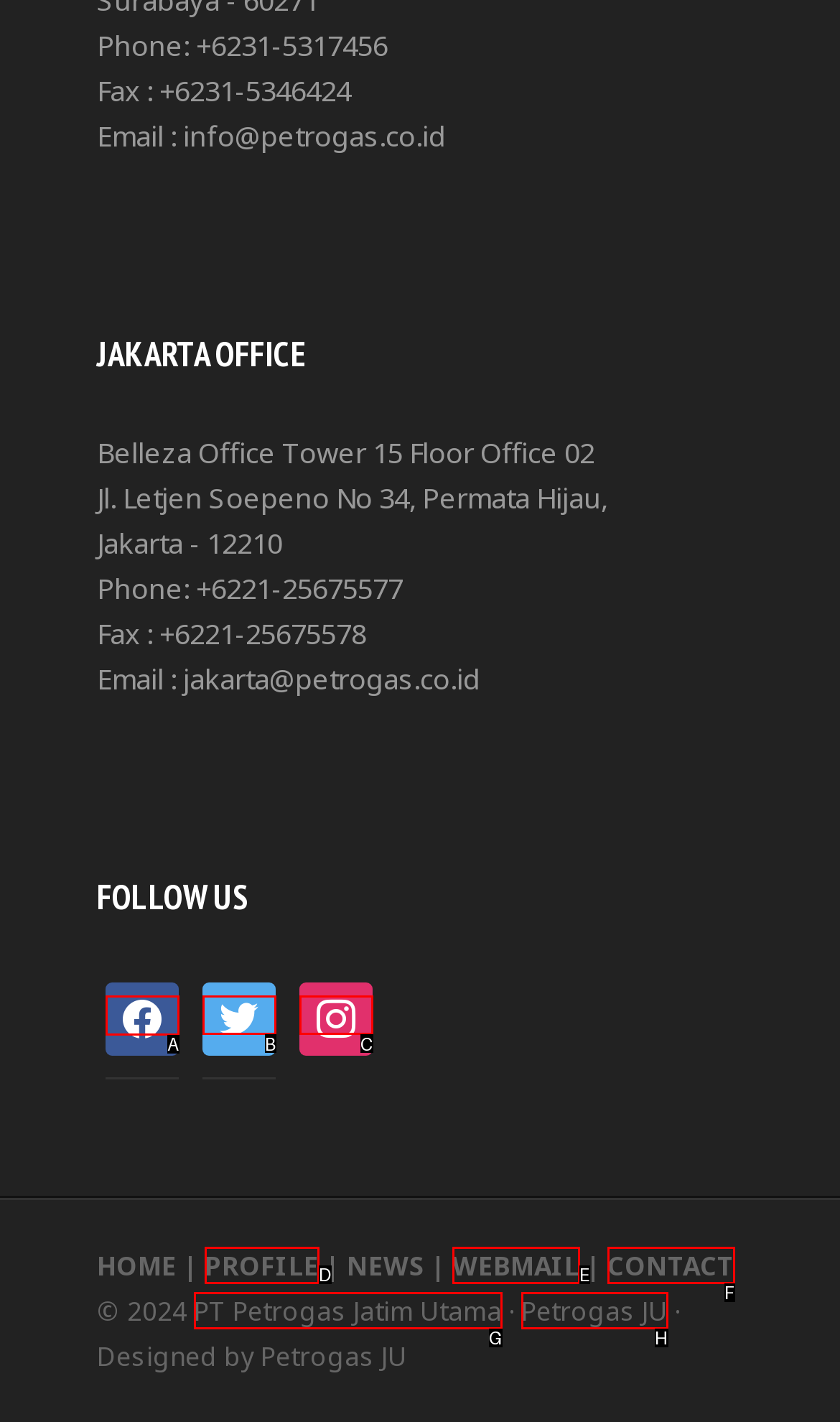Determine which HTML element to click for this task: Click on the Facebook link Provide the letter of the selected choice.

A